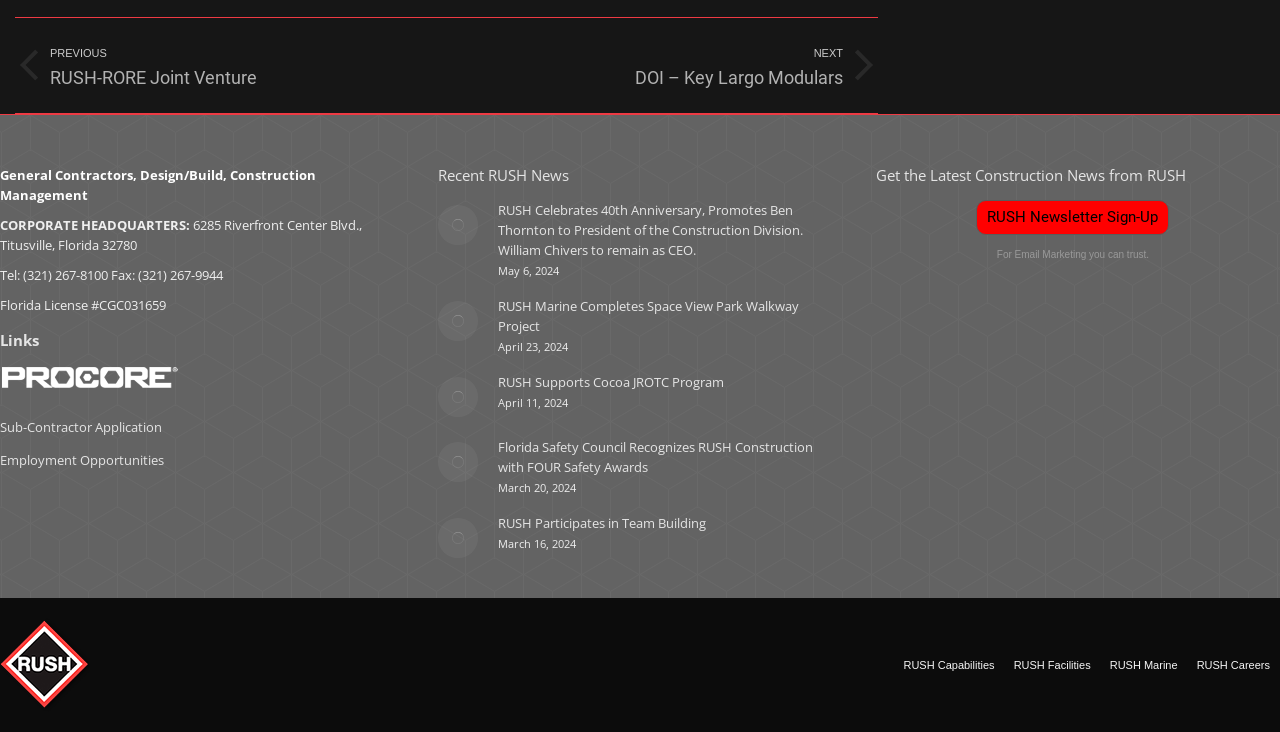What is the title of the first news article?
Please look at the screenshot and answer in one word or a short phrase.

RUSH Celebrates 40th Anniversary, Promotes Ben Thornton to President of the Construction Division. William Chivers to remain as CEO.